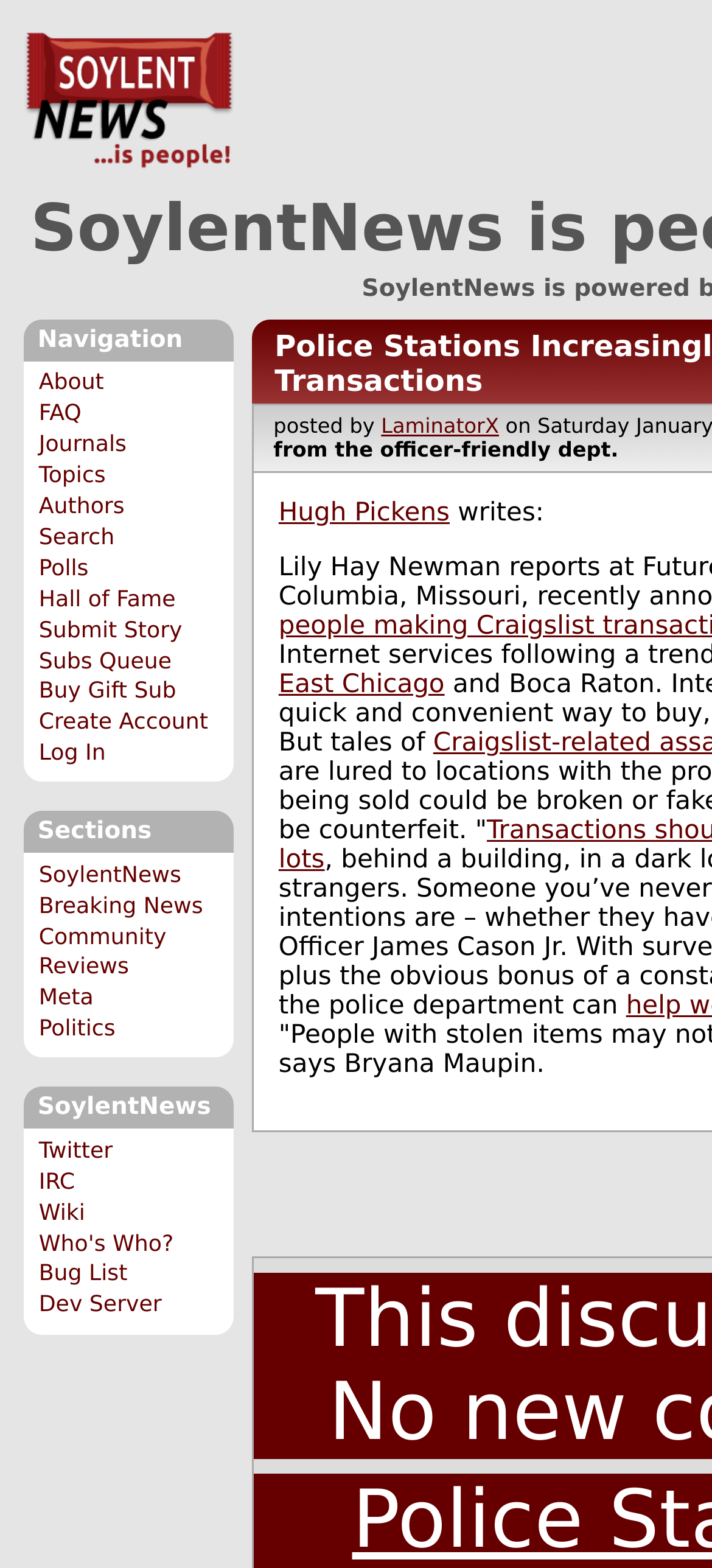Specify the bounding box coordinates of the area to click in order to execute this command: 'search for something'. The coordinates should consist of four float numbers ranging from 0 to 1, and should be formatted as [left, top, right, bottom].

[0.054, 0.334, 0.161, 0.35]